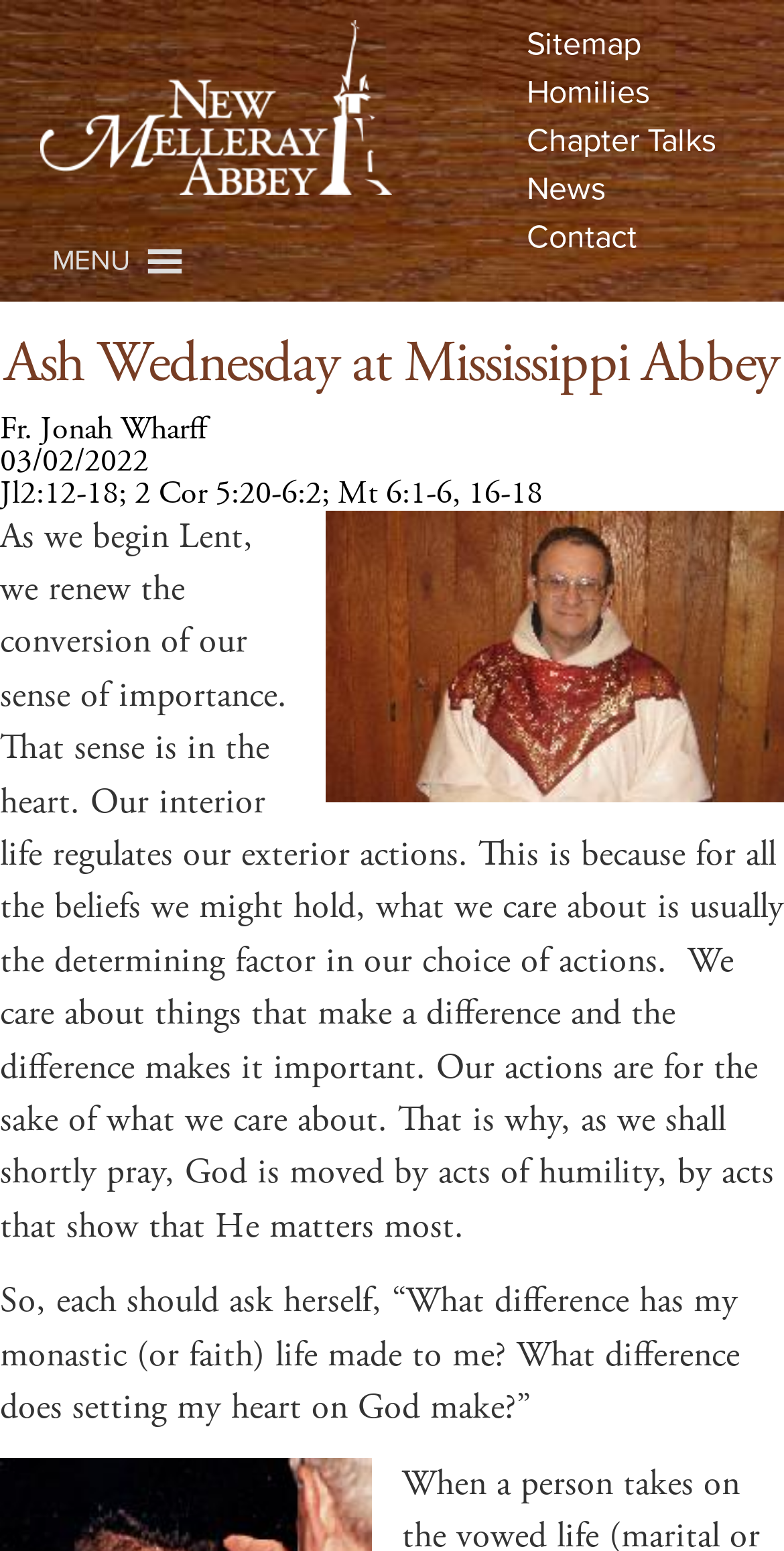Identify the bounding box of the UI component described as: "parent_node: Sitemap".

[0.0, 0.106, 0.5, 0.133]